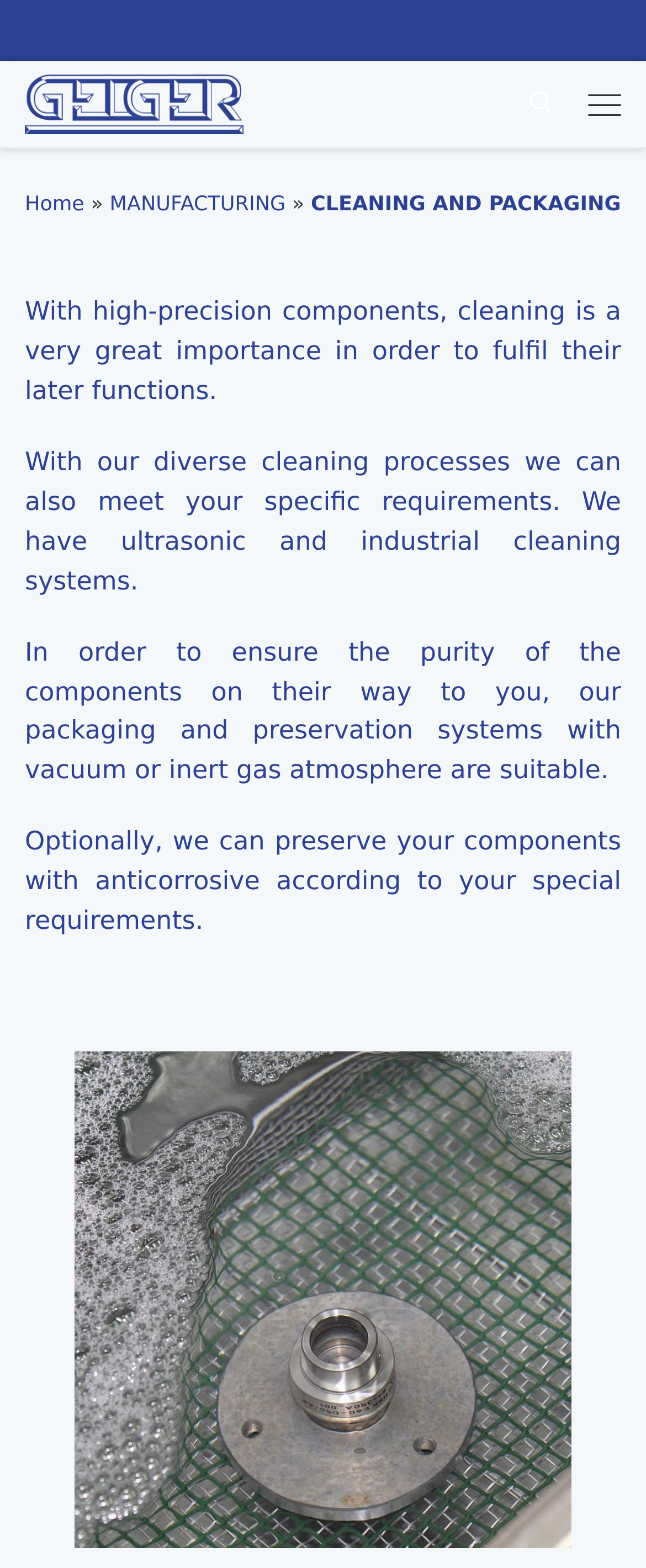Provide a one-word or short-phrase response to the question:
What is the purpose of cleaning?

To fulfil later functions